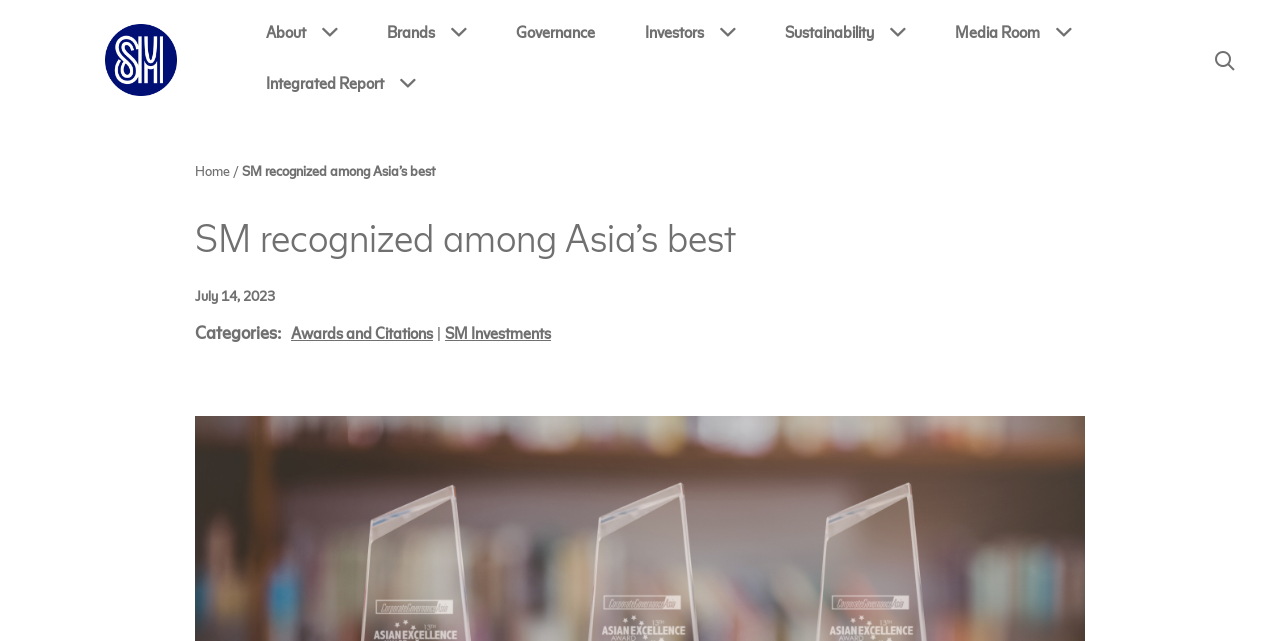Please find the bounding box coordinates of the element that you should click to achieve the following instruction: "Click the SM Investments Corporation link". The coordinates should be presented as four float numbers between 0 and 1: [left, top, right, bottom].

[0.082, 0.037, 0.138, 0.15]